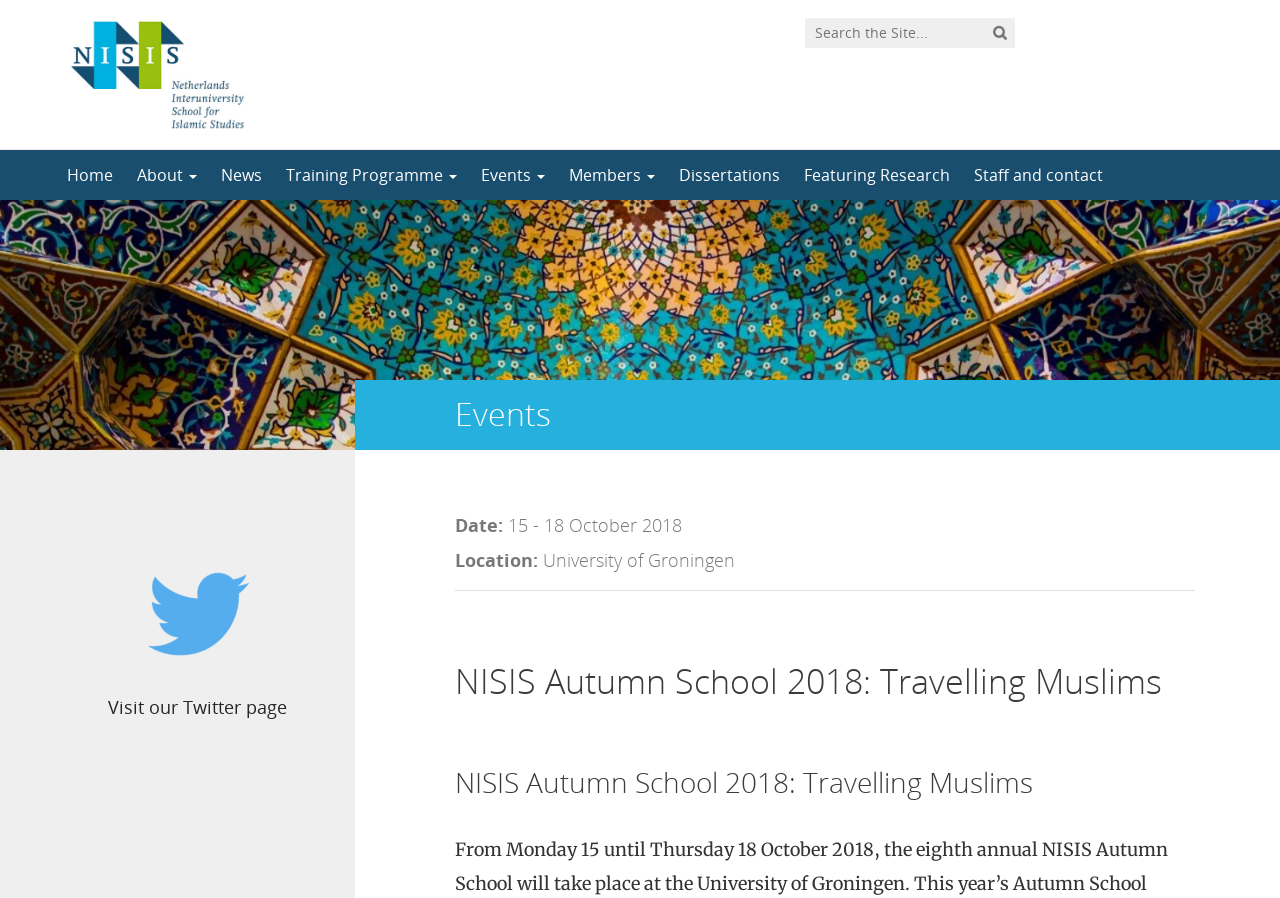What is the purpose of the textbox in the search bar?
Refer to the image and provide a one-word or short phrase answer.

To input search queries